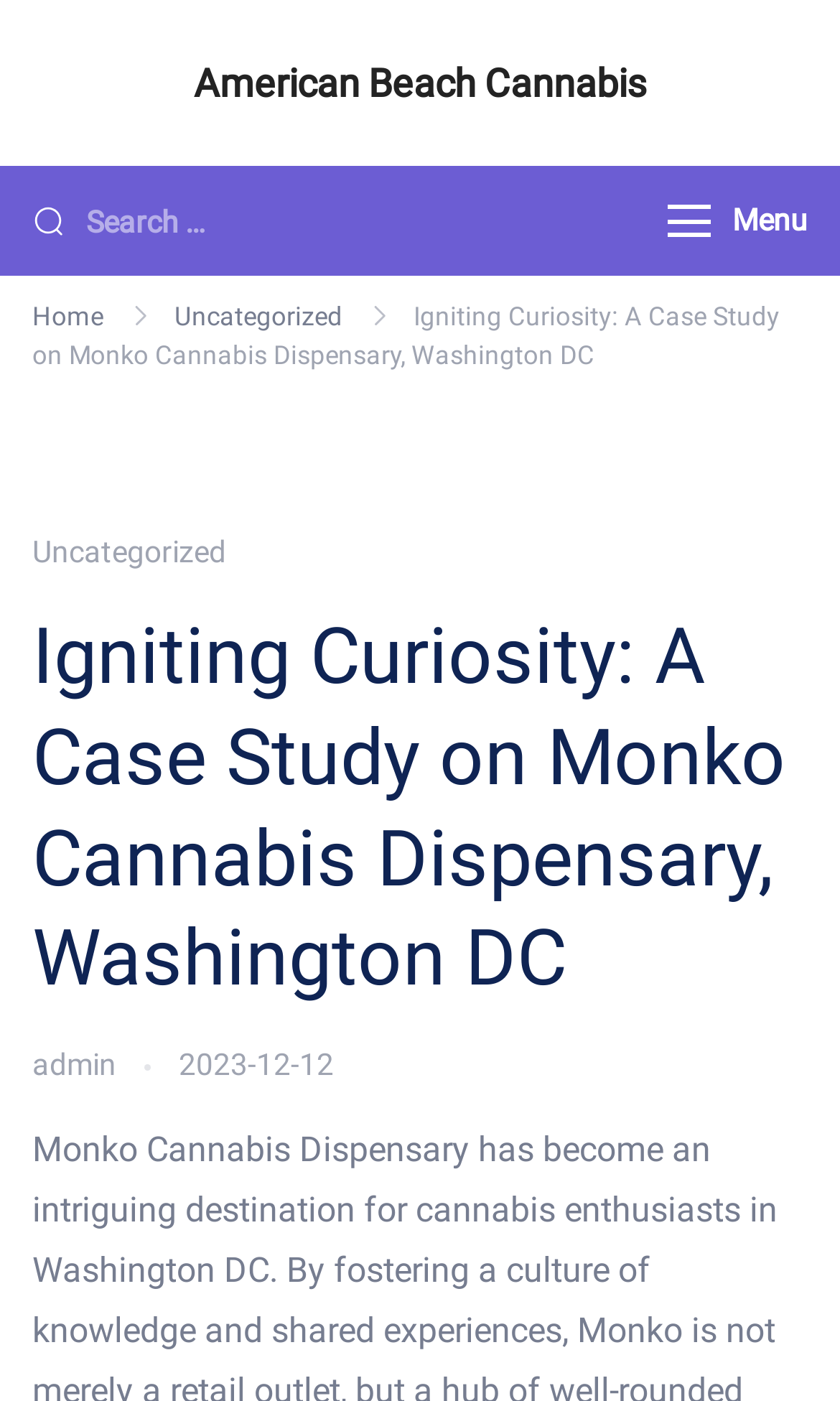Create a full and detailed caption for the entire webpage.

The webpage is about a case study on Monko Cannabis Dispensary in Washington DC, presented by American Beach Cannabis. At the top, there is a link to American Beach Cannabis, positioned near the center of the page. Below it, a search bar is located, consisting of a text label "Search for:" and a search box, accompanied by a "Search" button. 

To the right of the search bar, there is a button and a "Menu" text label, which are likely part of a navigation menu. 

Below the search bar, there are several links, including "Home", "Uncategorized", and the title of the case study, "Igniting Curiosity: A Case Study on Monko Cannabis Dispensary, Washington DC". The case study title is also a link and has a sub-link to "Uncategorized". 

Above the main content, there is a header section with the same title as the case study. The main content is not explicitly described in the accessibility tree, but it likely contains the details of the case study. 

At the bottom of the page, there are links to "admin" and a timestamp "2023-12-12". There are also two images on the page, but their content is not described.